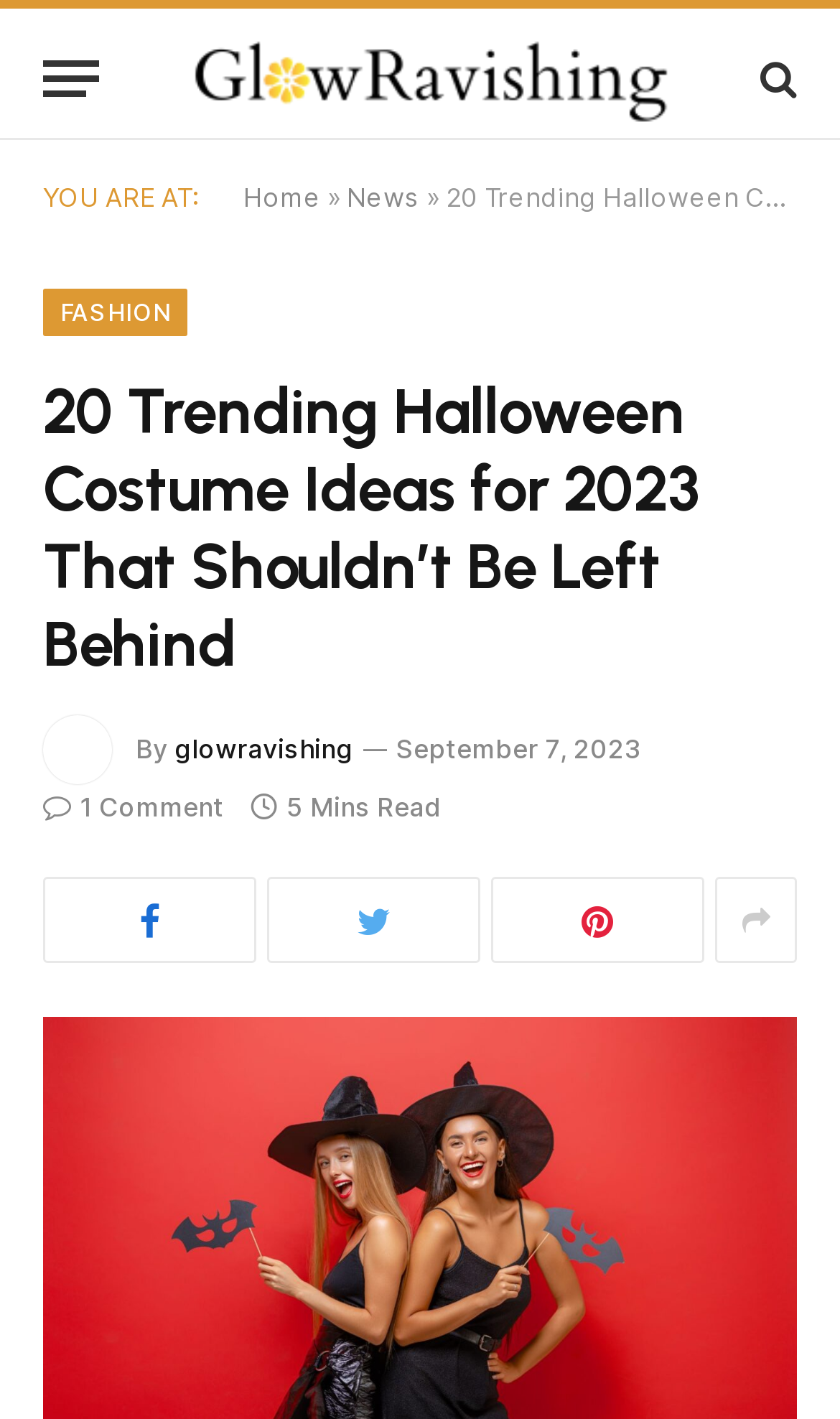For the given element description John Davis, determine the bounding box coordinates of the UI element. The coordinates should follow the format (top-left x, top-left y, bottom-right x, bottom-right y) and be within the range of 0 to 1.

None